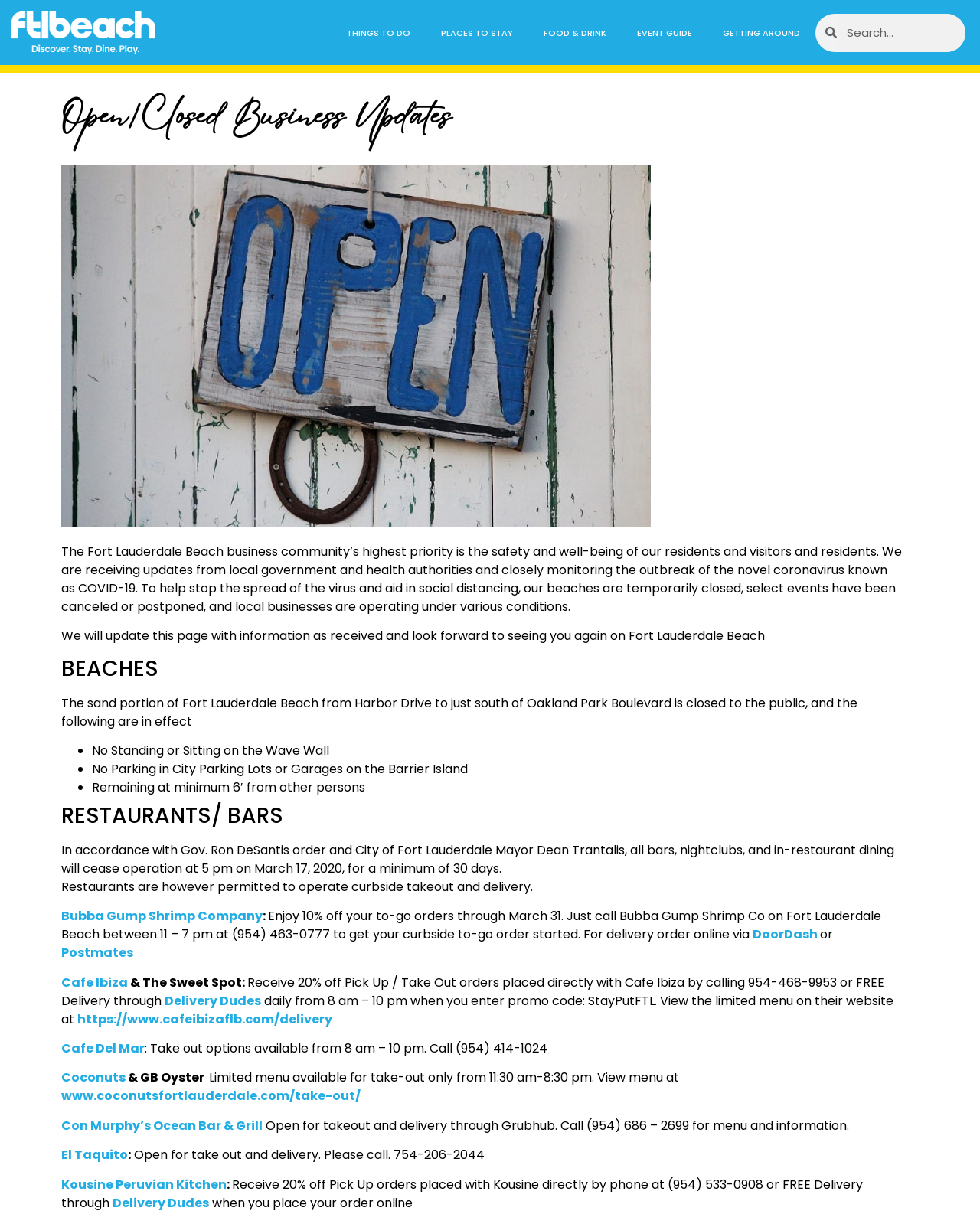Answer the question with a single word or phrase: 
What is the current status of Fort Lauderdale Beach?

Temporarily closed